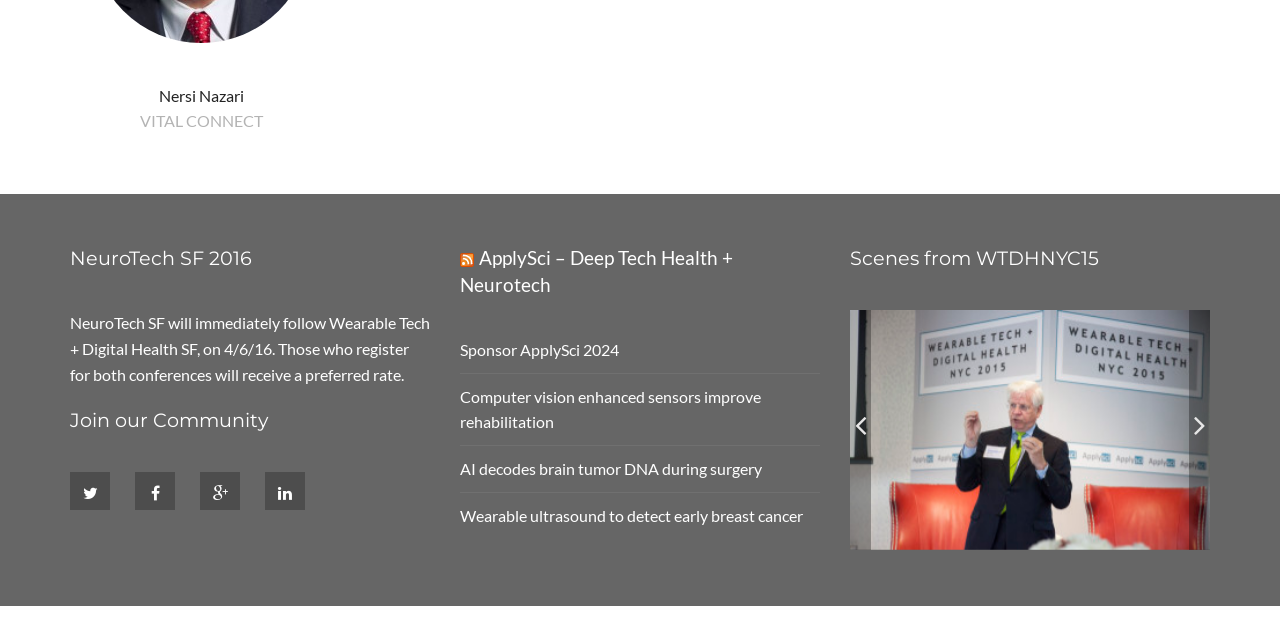Using the webpage screenshot and the element description Vital Connect, determine the bounding box coordinates. Specify the coordinates in the format (top-left x, top-left y, bottom-right x, bottom-right y) with values ranging from 0 to 1.

[0.109, 0.174, 0.205, 0.204]